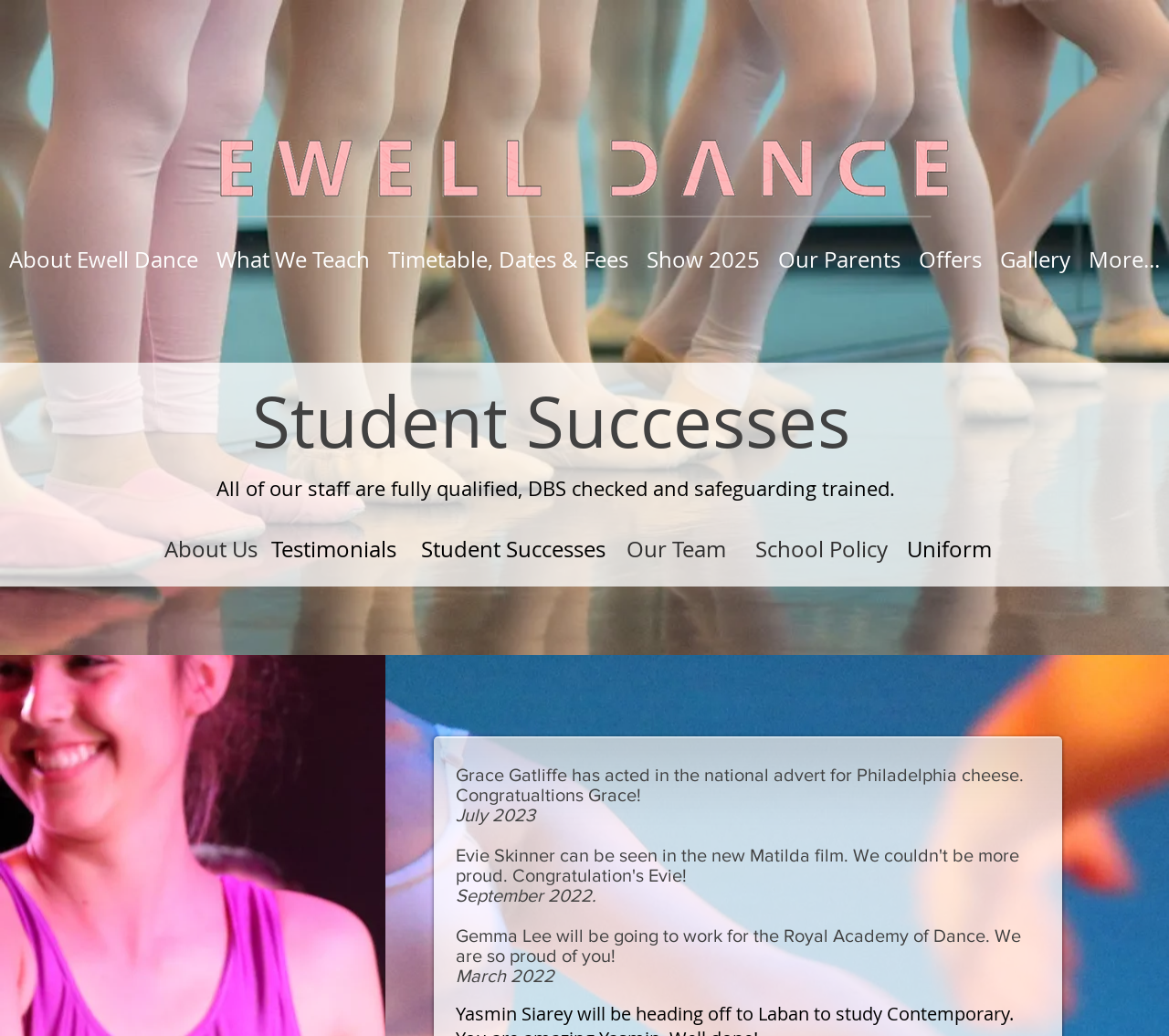Find the bounding box coordinates of the element to click in order to complete this instruction: "Learn more about What We Teach". The bounding box coordinates must be four float numbers between 0 and 1, denoted as [left, top, right, bottom].

[0.177, 0.228, 0.324, 0.273]